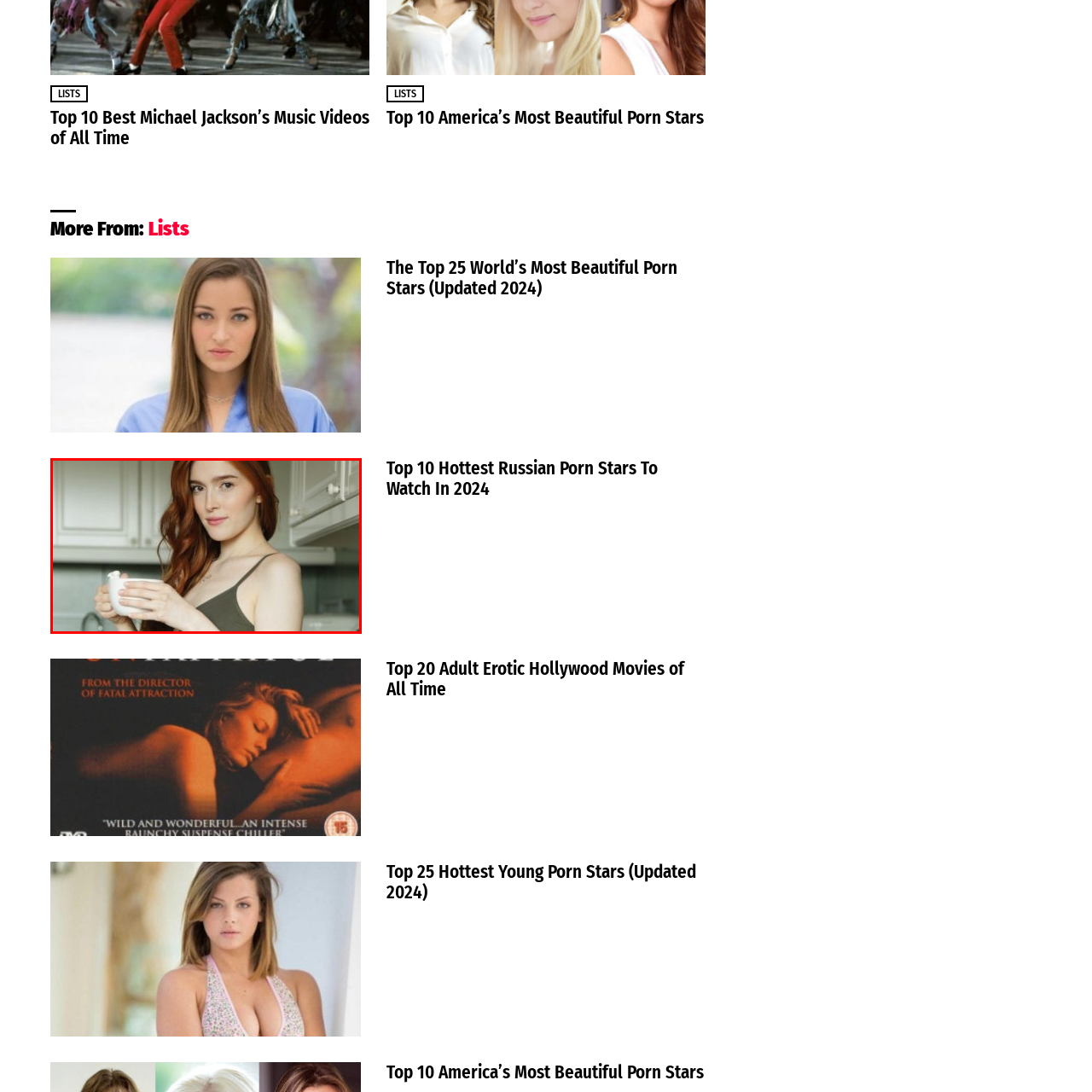What type of tone does the woman's olive green top convey?
Look closely at the portion of the image highlighted by the red bounding box and provide a comprehensive answer to the question.

The caption states that the woman's 'olive green top' sets a 'casual and inviting tone', implying that her clothing contributes to a relaxed and welcoming atmosphere.